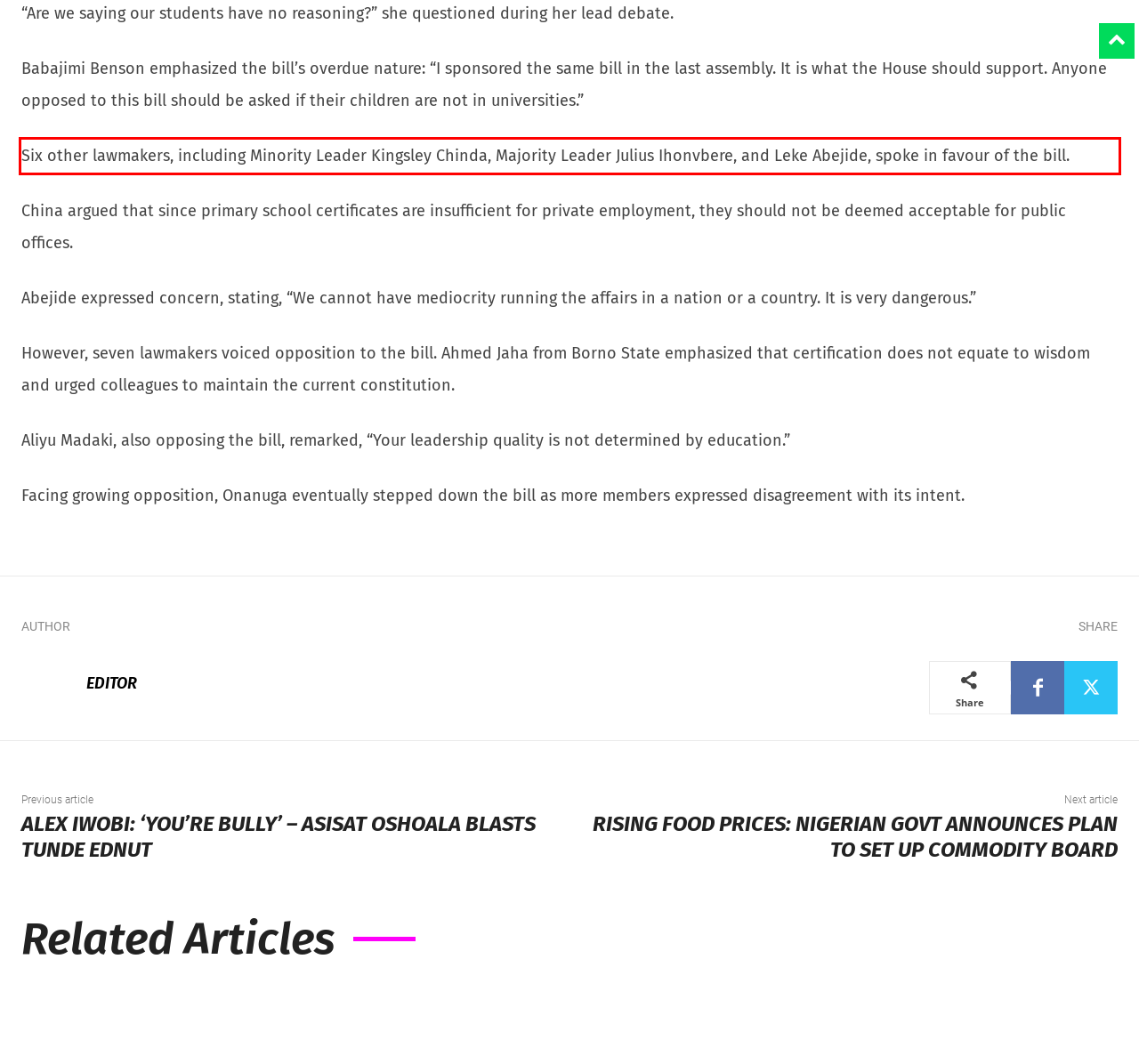You have a screenshot of a webpage, and there is a red bounding box around a UI element. Utilize OCR to extract the text within this red bounding box.

Six other lawmakers, including Minority Leader Kingsley Chinda, Majority Leader Julius Ihonvbere, and Leke Abejide, spoke in favour of the bill.